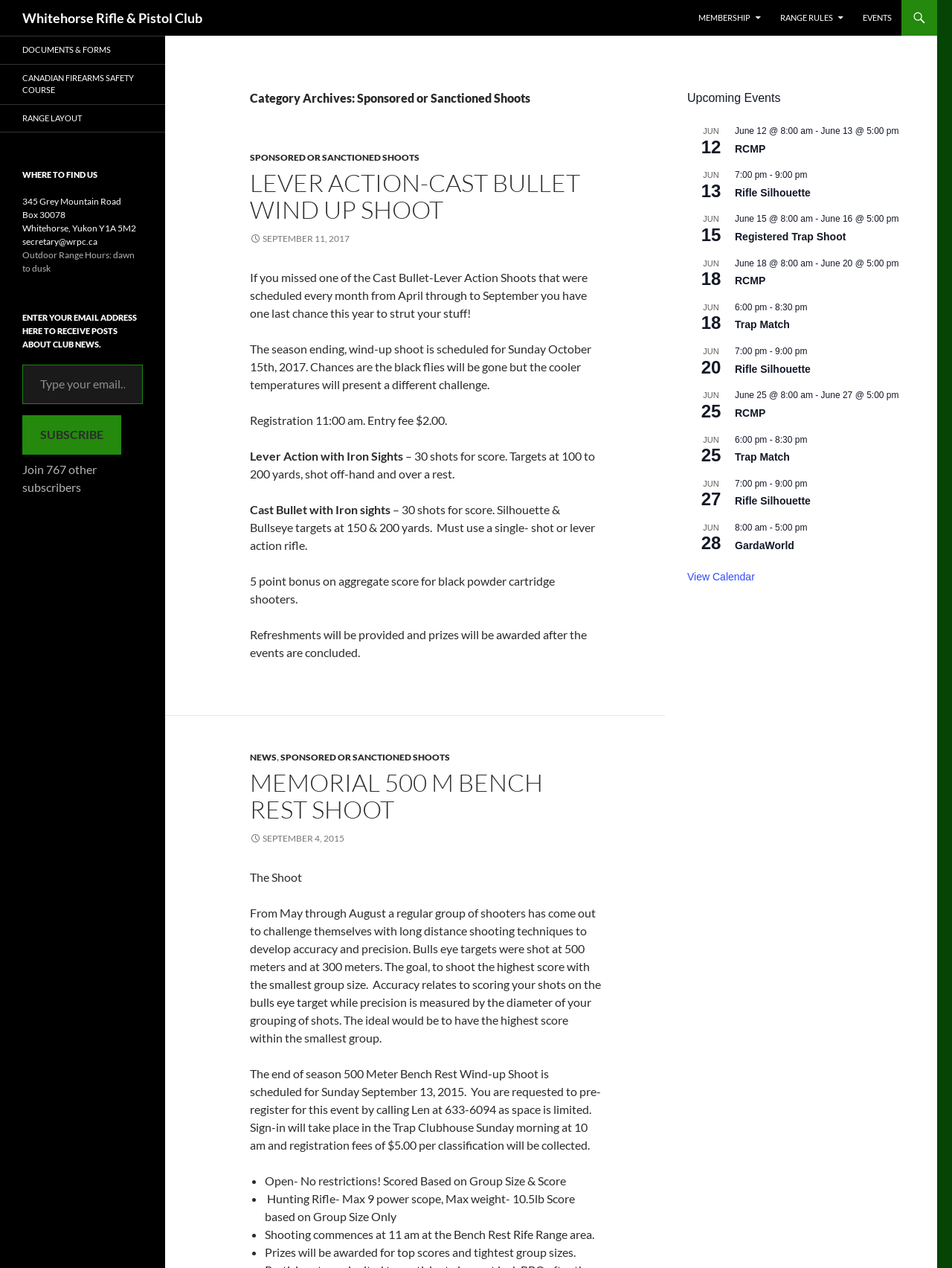What is the registration fee for the 500 Meter Bench Rest Wind-up Shoot?
Give a one-word or short phrase answer based on the image.

$5.00 per classification